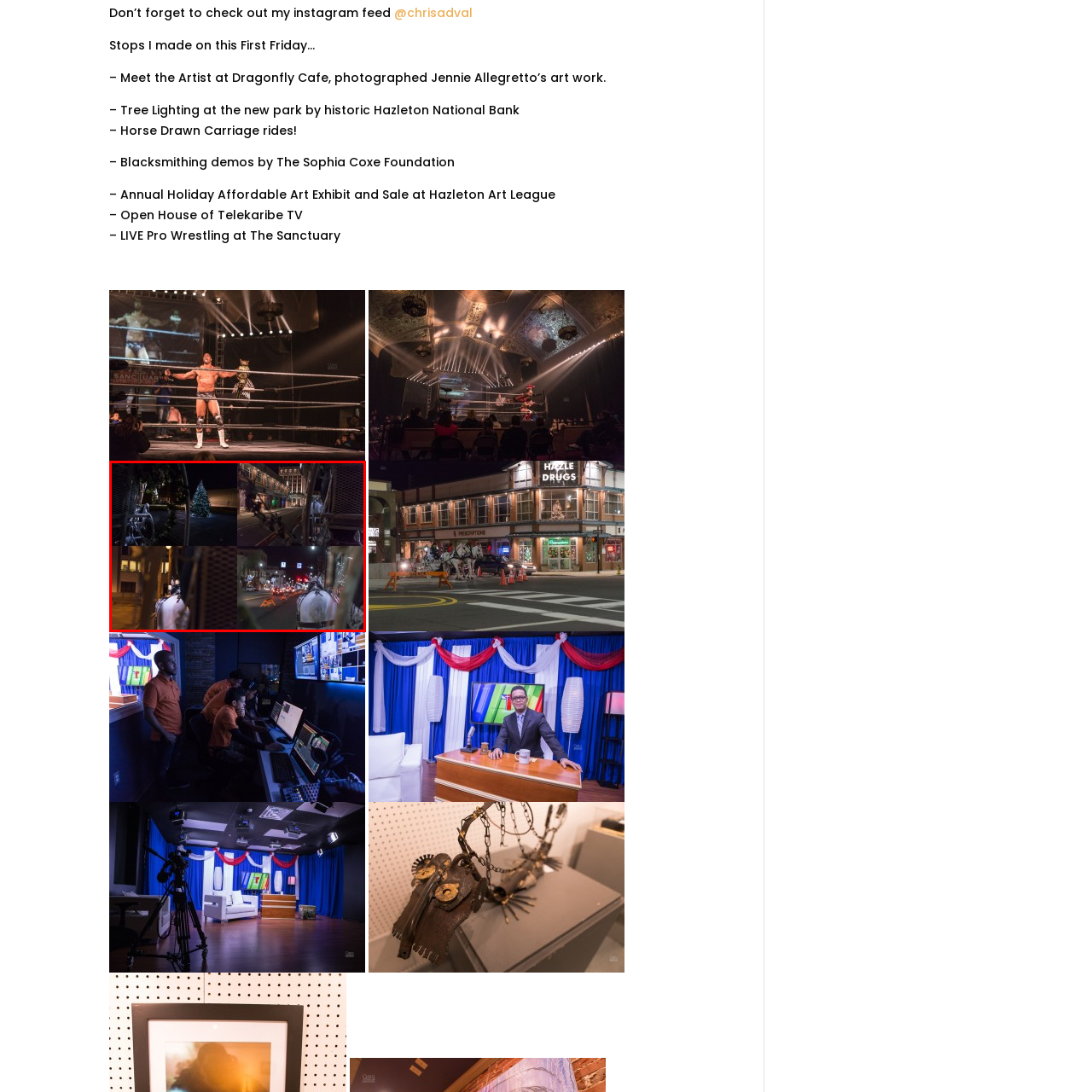Please review the portion of the image contained within the red boundary and provide a detailed answer to the subsequent question, referencing the image: What type of architecture is shown in the upper right?

The caption specifically mentions 'historic architecture' in the upper right of the collage, which suggests that the buildings depicted are old and have a significant cultural or historical value.